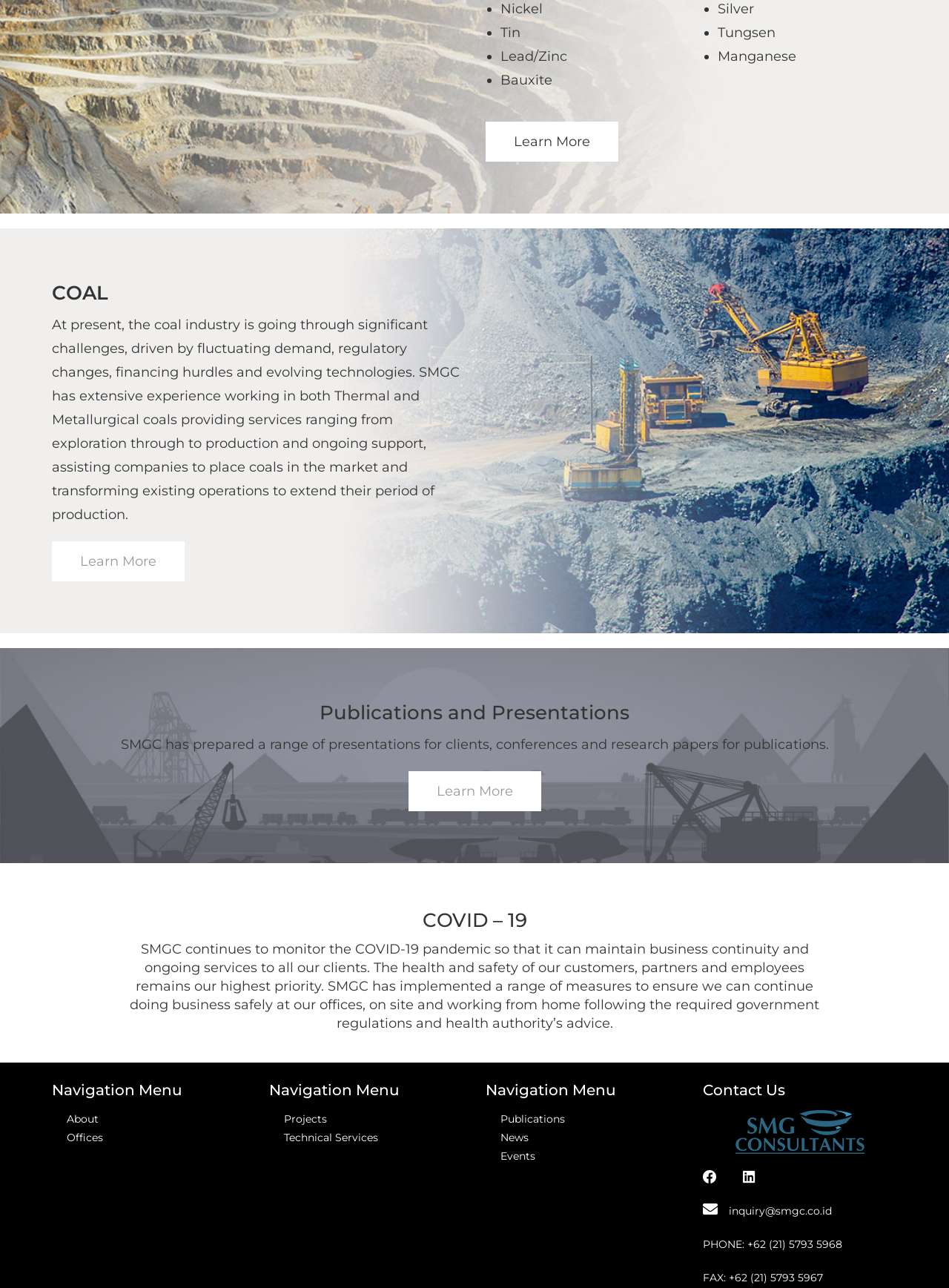Utilize the details in the image to thoroughly answer the following question: What services does SMGC provide in the coal industry?

According to the StaticText element, SMGC provides services ranging from exploration through to production and ongoing support in the coal industry.